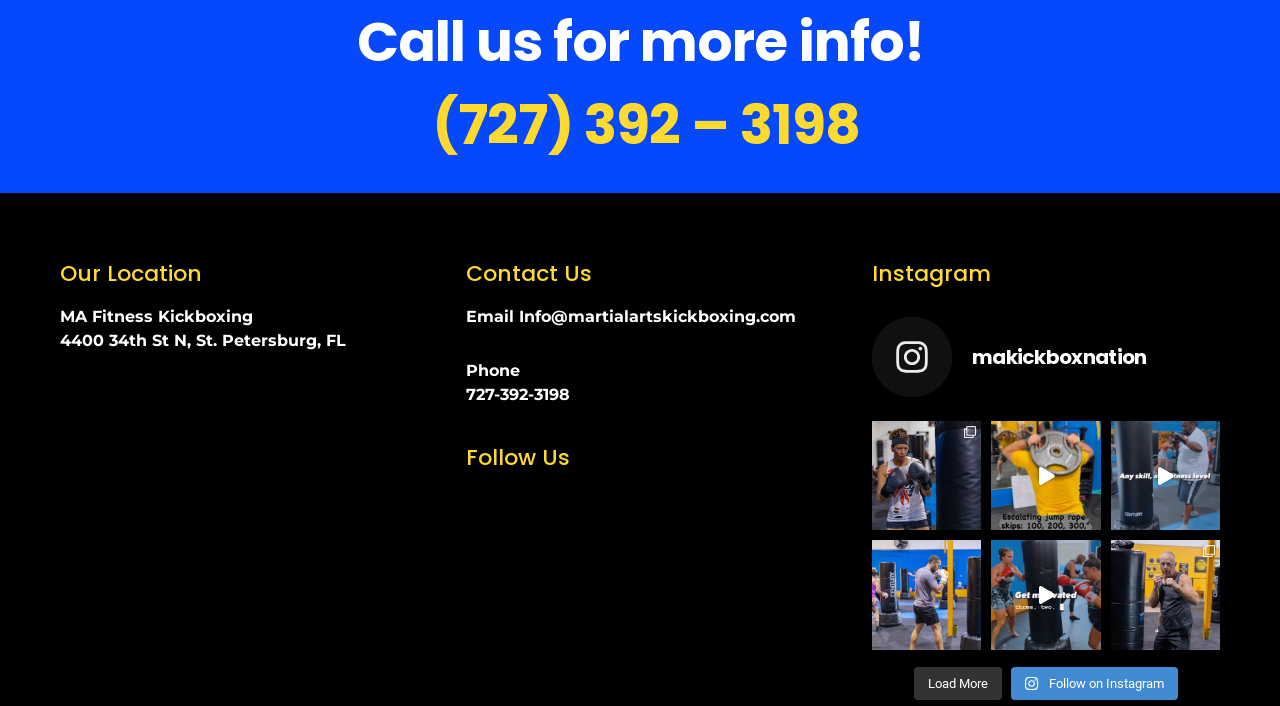Locate the bounding box coordinates of the clickable region necessary to complete the following instruction: "Read the poem 'The Vast Ripostes'". Provide the coordinates in the format of four float numbers between 0 and 1, i.e., [left, top, right, bottom].

None